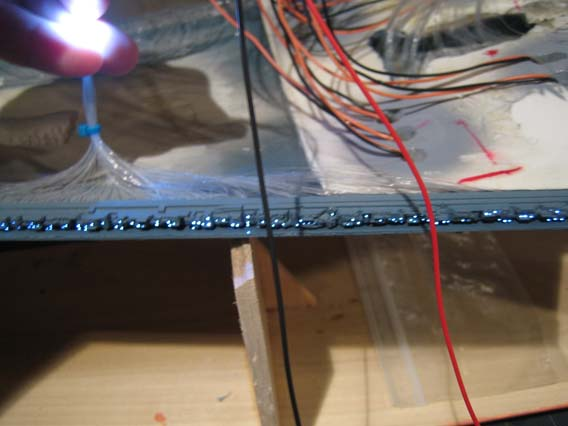Explain in detail what you see in the image.

The image captures a close-up view of a creative lighting project, where various wires and components are intricately arranged. In the foreground, a person's hand holds a small light source, illuminating a section of the project. The light highlights the delicate edges of what appears to be a translucent or semi-transparent surface, perhaps part of a model or prototype. Below this surface, glowing light strips create a striking visual effect, enhancing the overall aesthetic of the assembly. The backdrop features a complex web of red and black wires, suggesting an involvement of electronic elements, indicative of a hands-on crafting or engineering project. This scene embodies the excitement of lighting tests, illustrating the intricacies and technical challenges associated with DIY electronics and design.